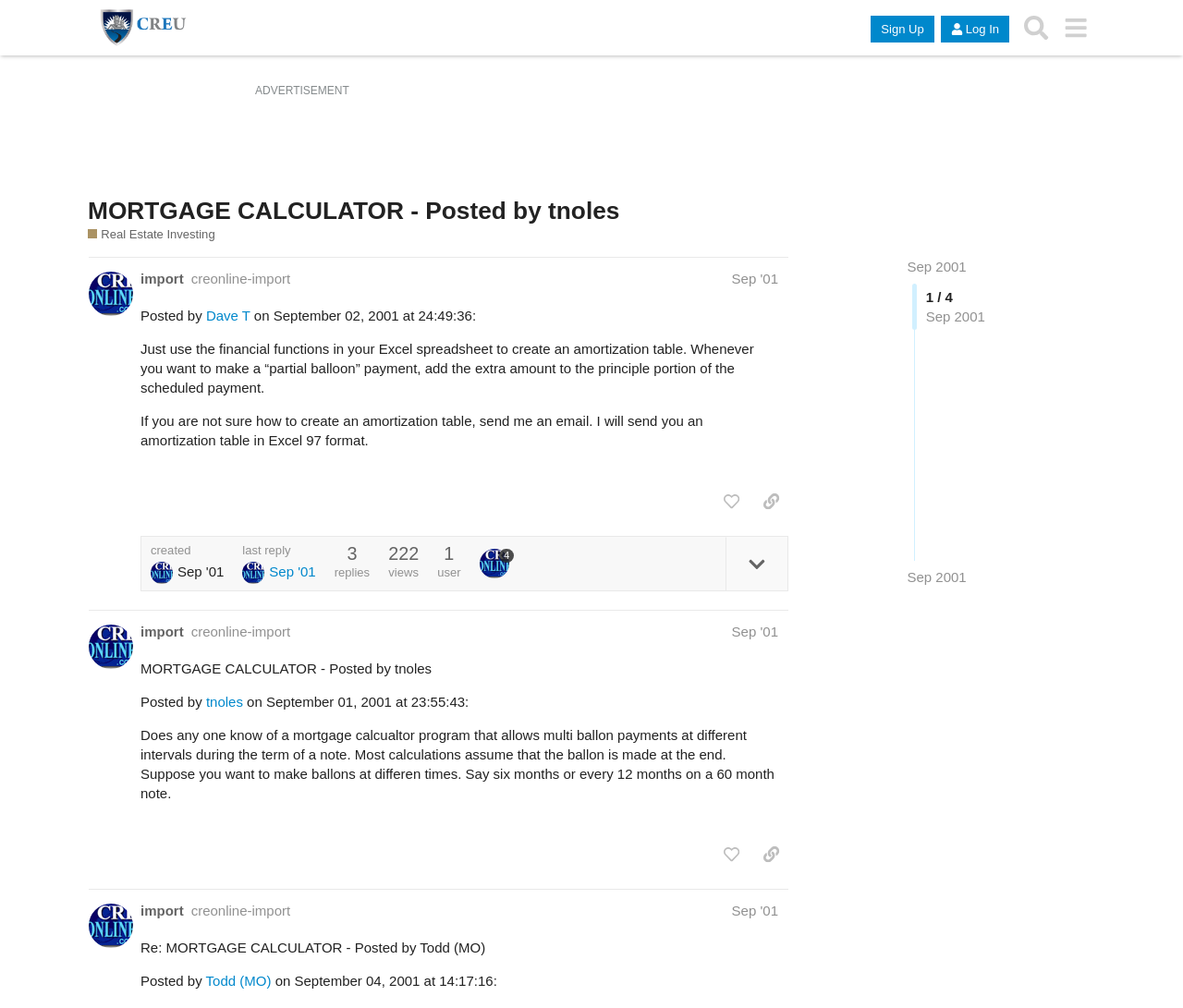Give the bounding box coordinates for the element described by: "Follow".

None